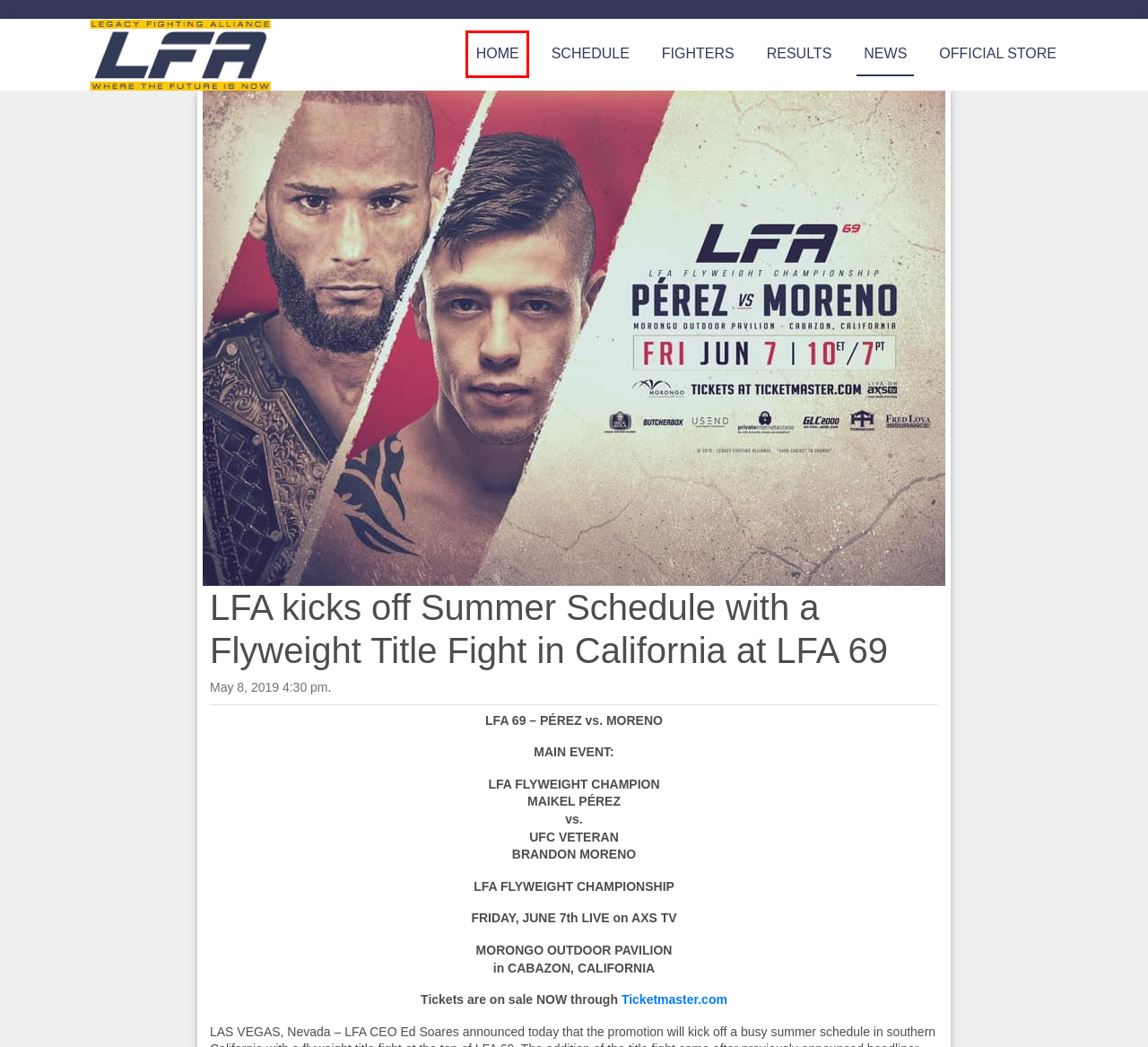Given a screenshot of a webpage featuring a red bounding box, identify the best matching webpage description for the new page after the element within the red box is clicked. Here are the options:
A. Featured : Legacy Fighting Alliance News
B. Legacy Fighting Alliance News
C. About : Legacy Fighting Alliance News
D. California Casino | Morongo Casino Resort & Spa
E. LFA - Official Site of Legacy Fighting Alliance
F. Imperial Family Companies
G. Privacy Policy : Legacy Fighting Alliance News
H. LFA – Official Site of Legacy Fighting Alliance

H